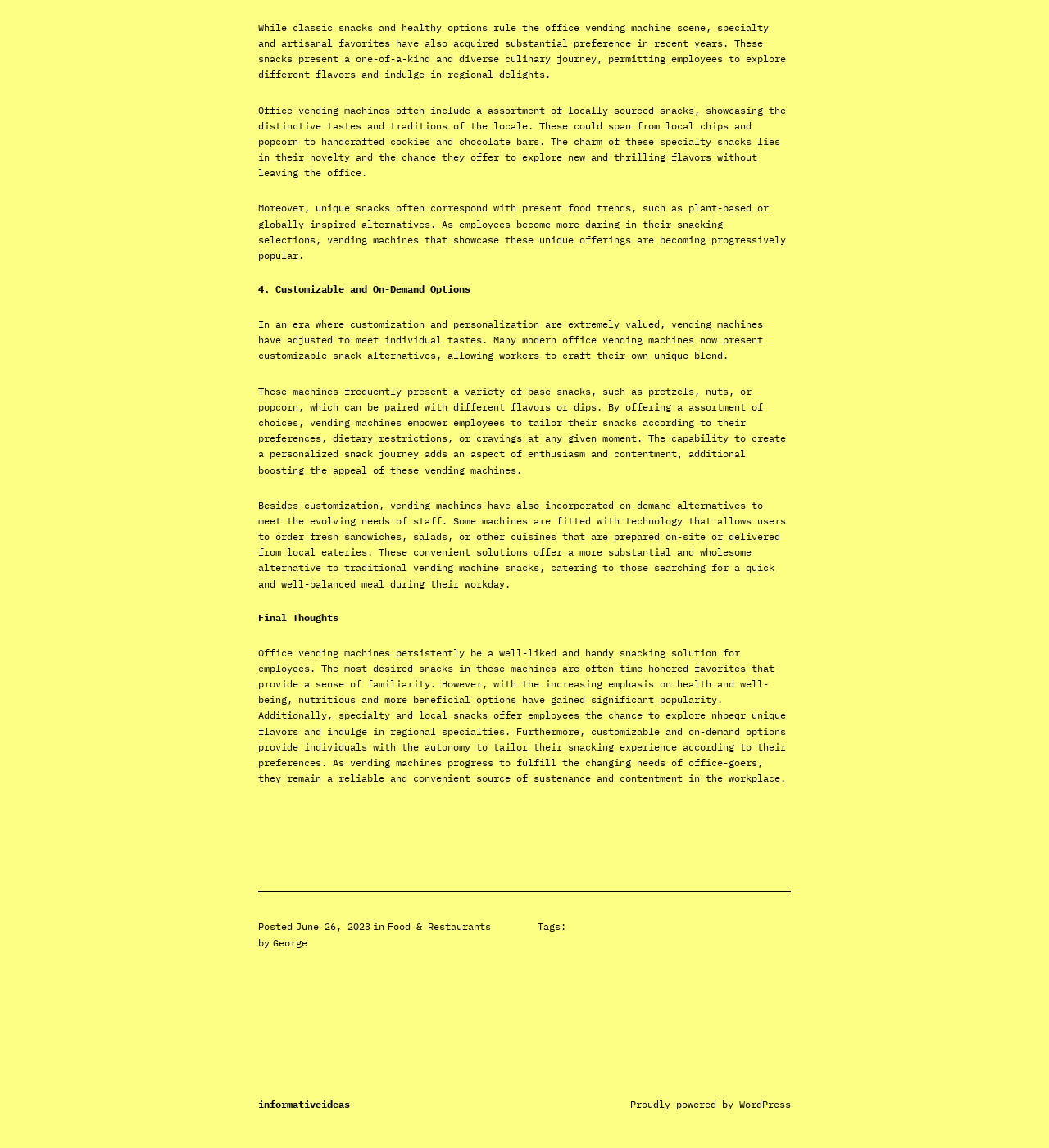What type of snacks are mentioned in the article? Please answer the question using a single word or phrase based on the image.

Specialty and artisanal